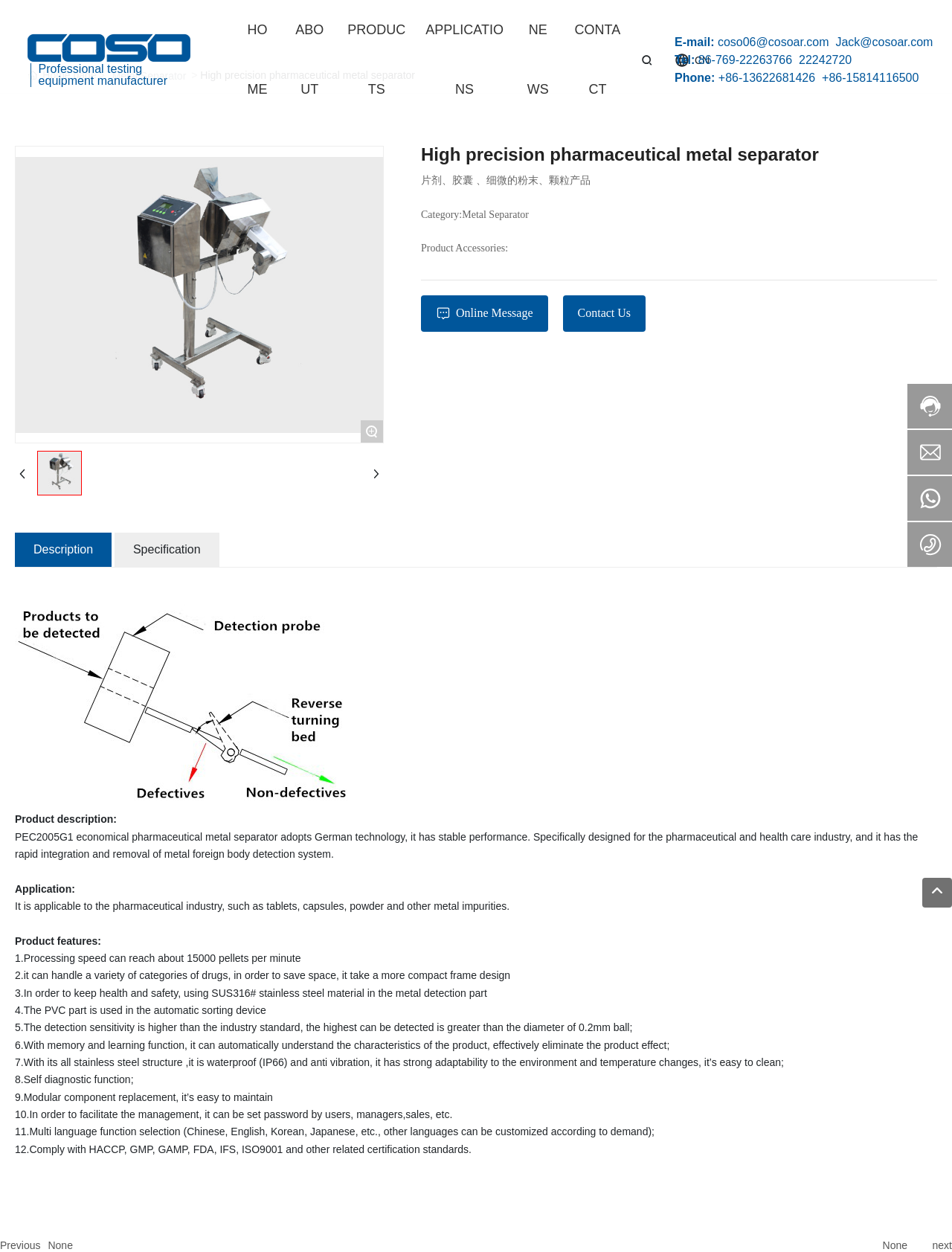Find the bounding box coordinates for the area that must be clicked to perform this action: "Click the Online Message link".

[0.442, 0.236, 0.575, 0.265]